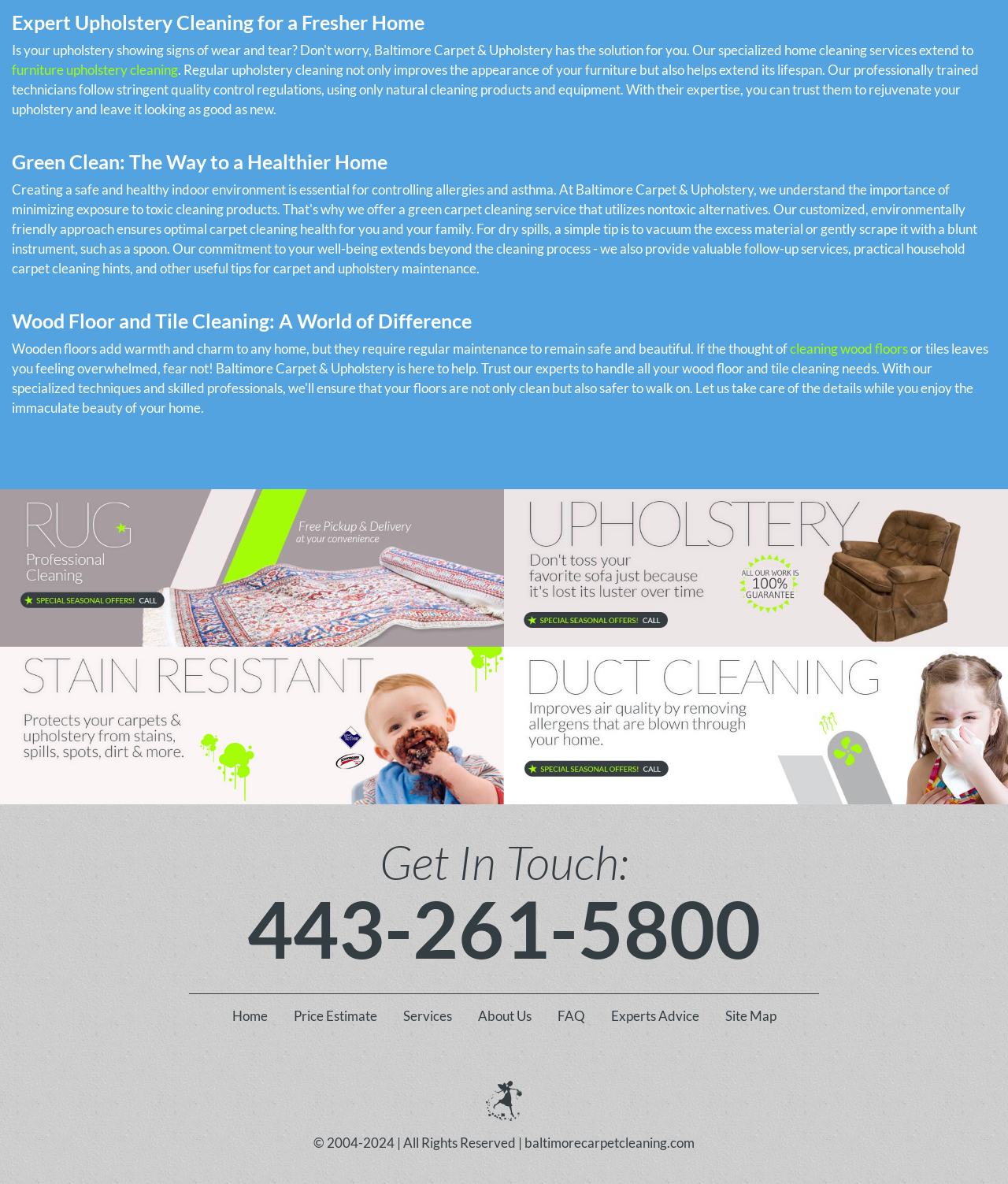Kindly determine the bounding box coordinates for the area that needs to be clicked to execute this instruction: "Get a quote by clicking 'Price Estimate'".

[0.291, 0.85, 0.374, 0.866]